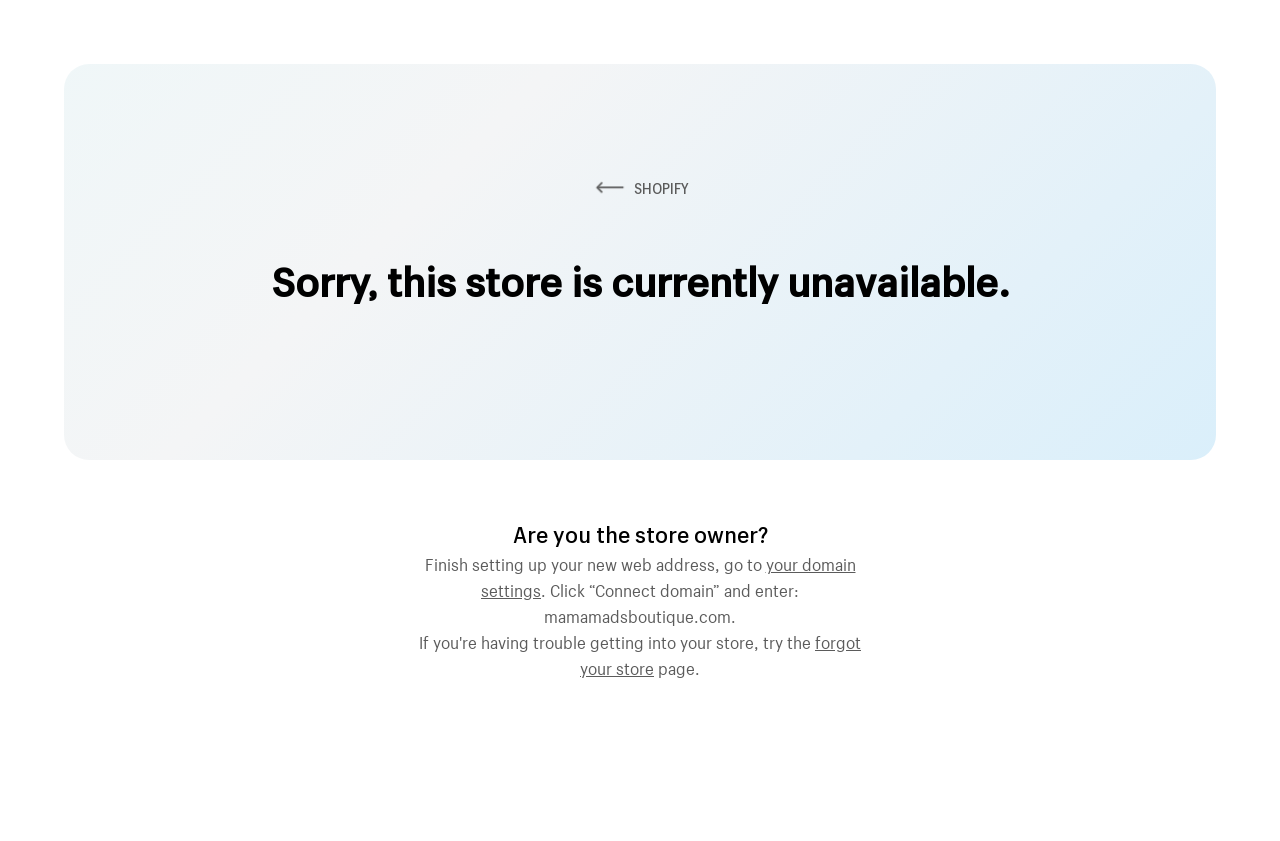Extract the primary heading text from the webpage.

Sorry, this store is currently unavailable.